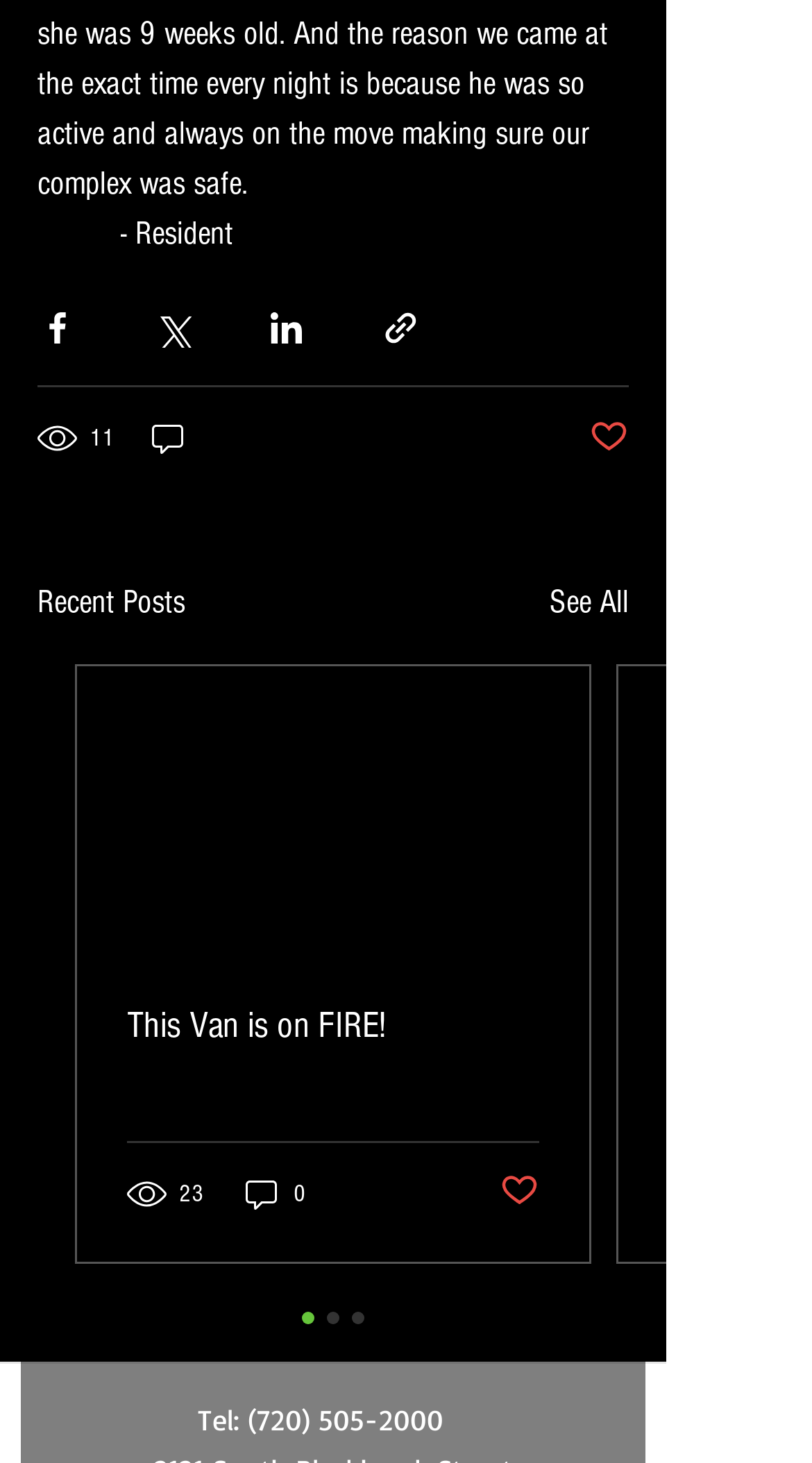Specify the bounding box coordinates of the region I need to click to perform the following instruction: "See all posts". The coordinates must be four float numbers in the range of 0 to 1, i.e., [left, top, right, bottom].

[0.677, 0.394, 0.774, 0.428]